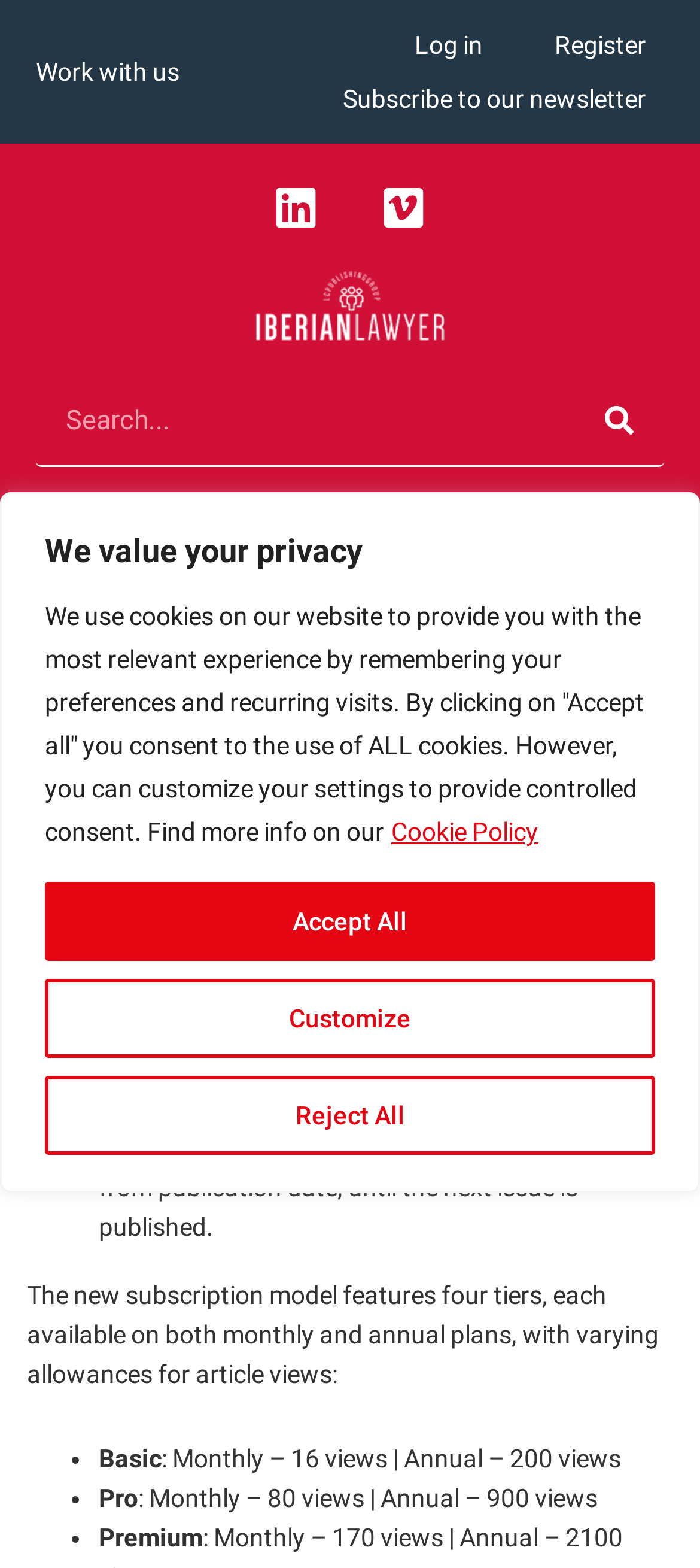Could you determine the bounding box coordinates of the clickable element to complete the instruction: "View Iberian Lawyer page"? Provide the coordinates as four float numbers between 0 and 1, i.e., [left, top, right, bottom].

[0.295, 0.172, 0.705, 0.217]